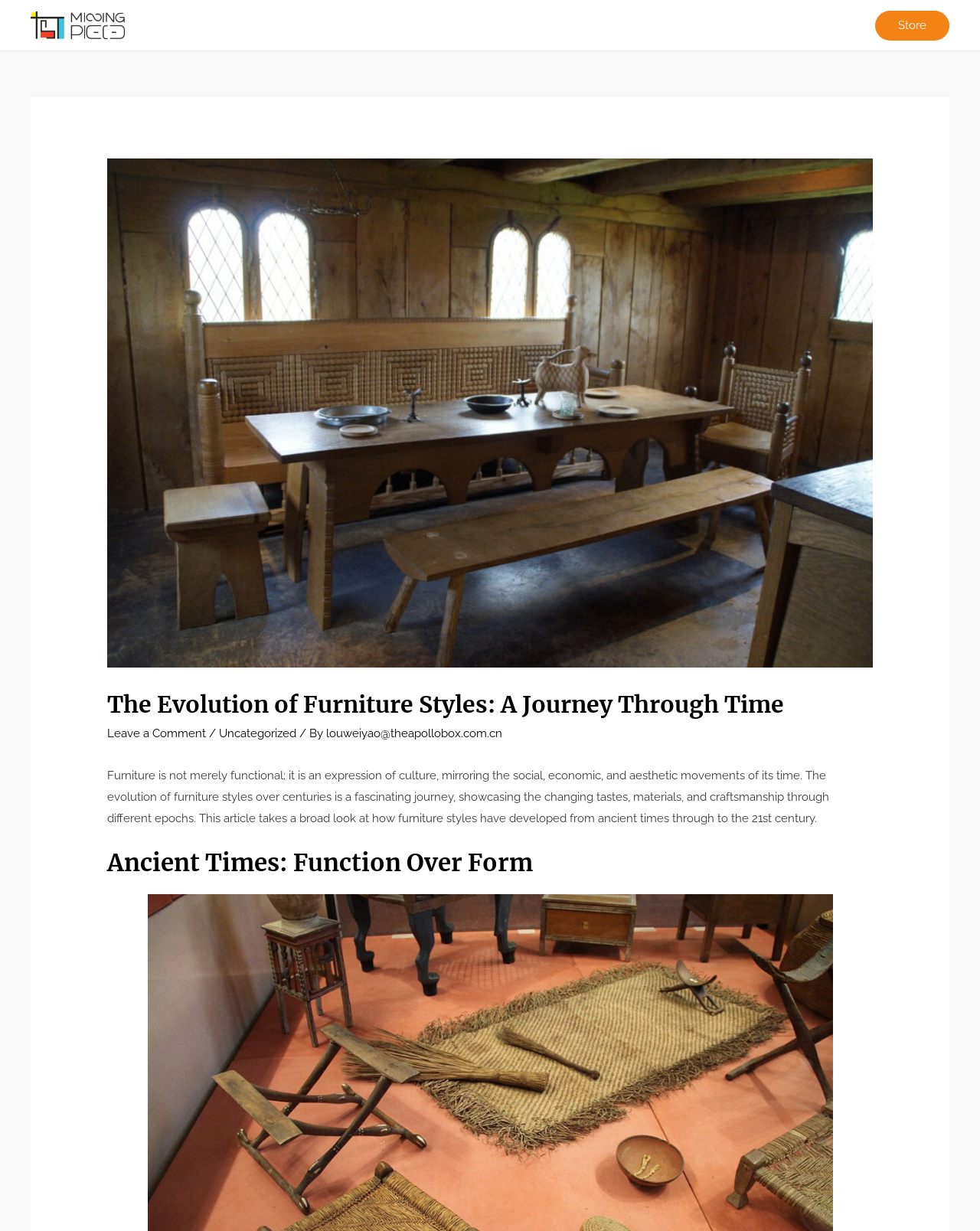Carefully examine the image and provide an in-depth answer to the question: What is the primary function of furniture?

According to the webpage, furniture is not merely functional, but it is an expression of culture, mirroring the social, economic, and aesthetic movements of its time. This implies that the primary function of furniture goes beyond its physical use and serves as a reflection of the cultural context in which it was created.